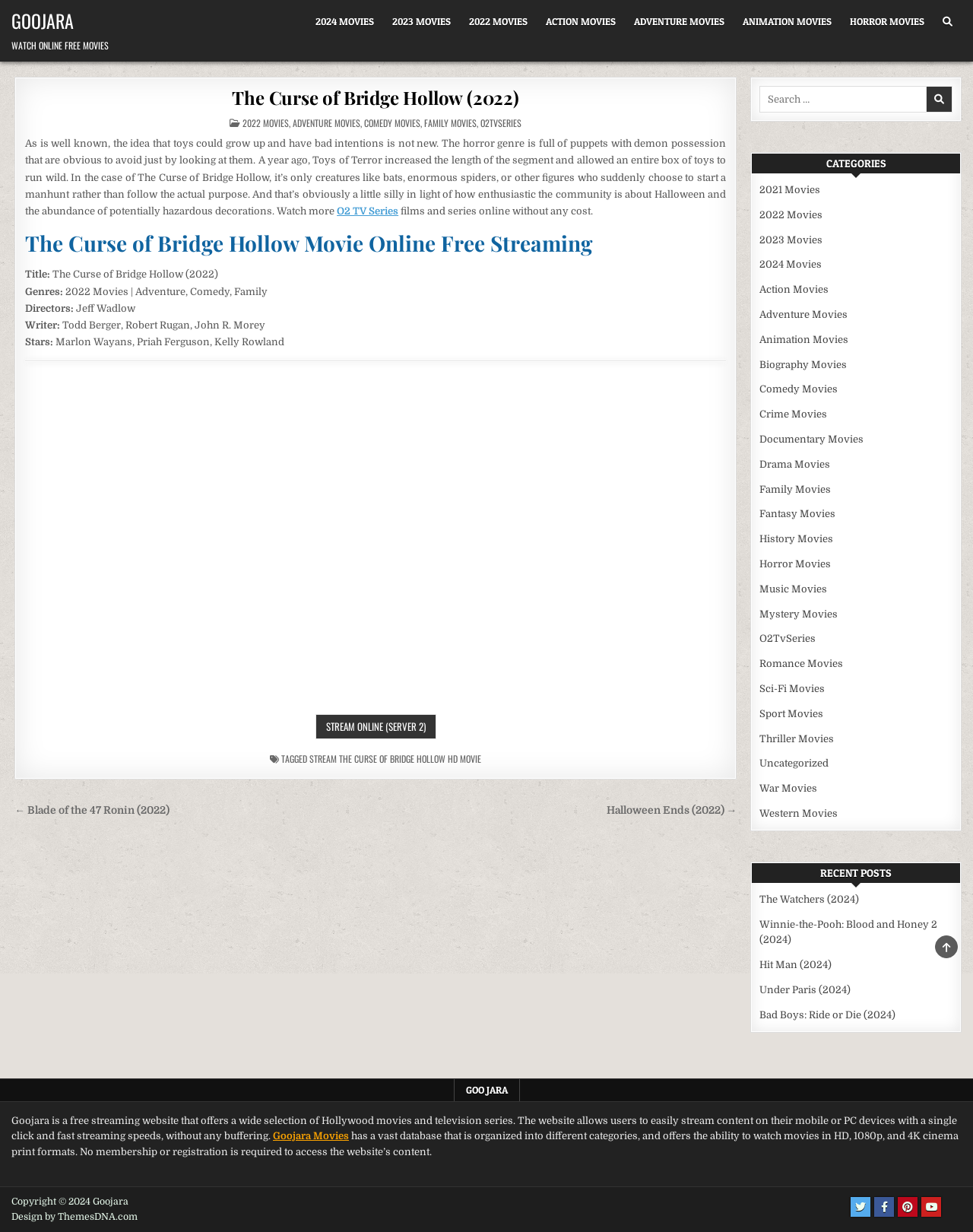What is the name of the director of the movie?
Based on the image content, provide your answer in one word or a short phrase.

Jeff Wadlow